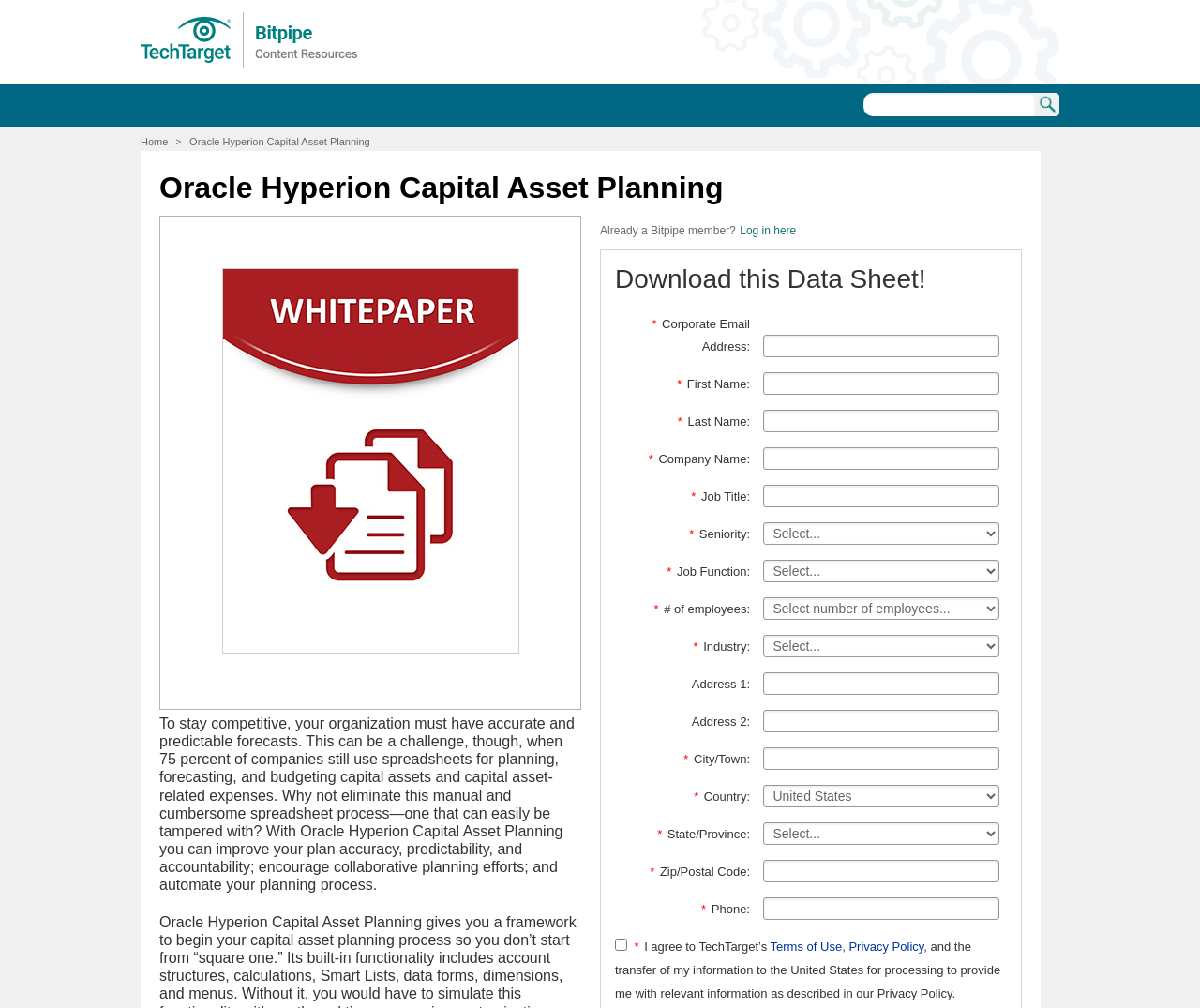Highlight the bounding box coordinates of the region I should click on to meet the following instruction: "Select a currency".

None